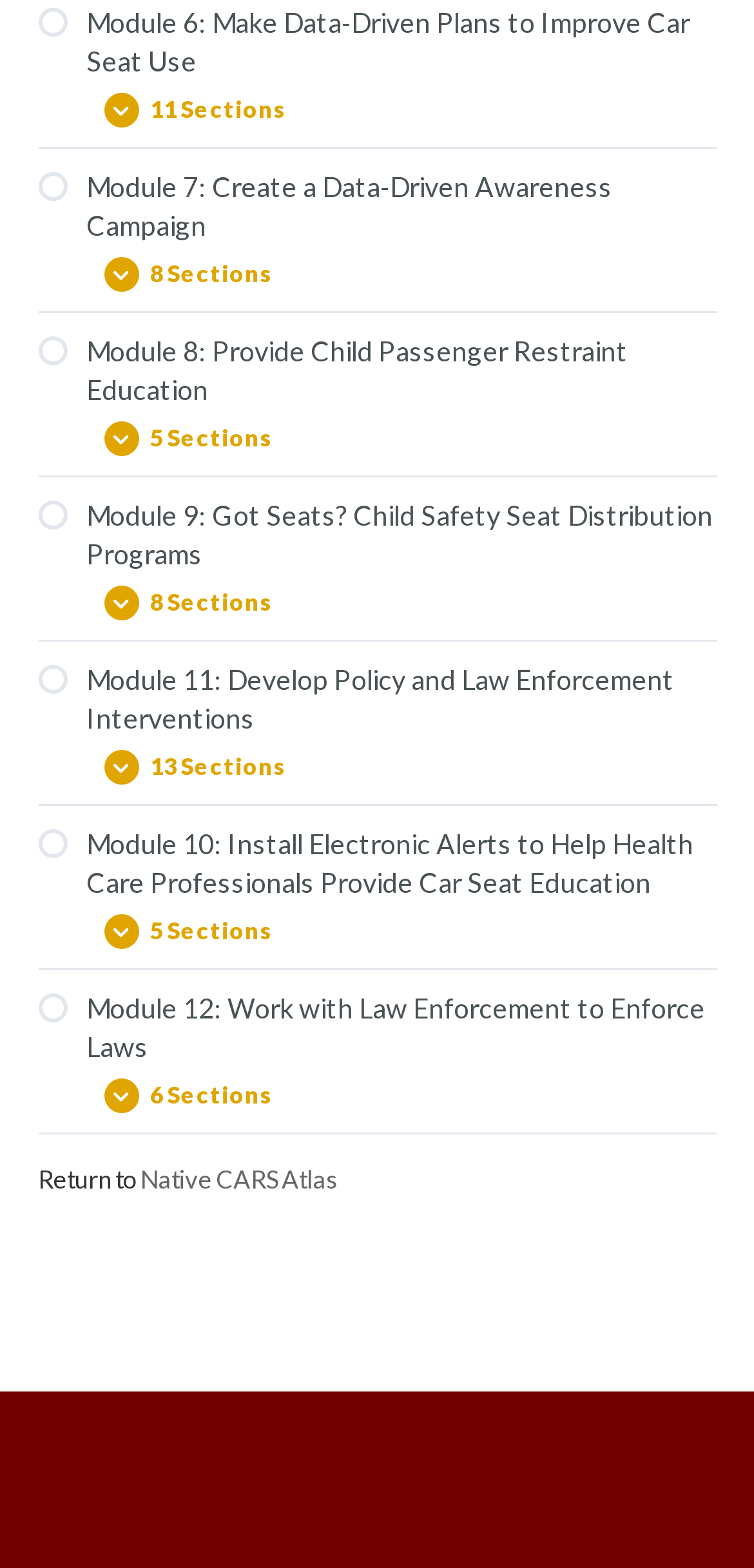What is the topic of Module 7?
Look at the screenshot and respond with a single word or phrase.

Create a Data-Driven Awareness Campaign